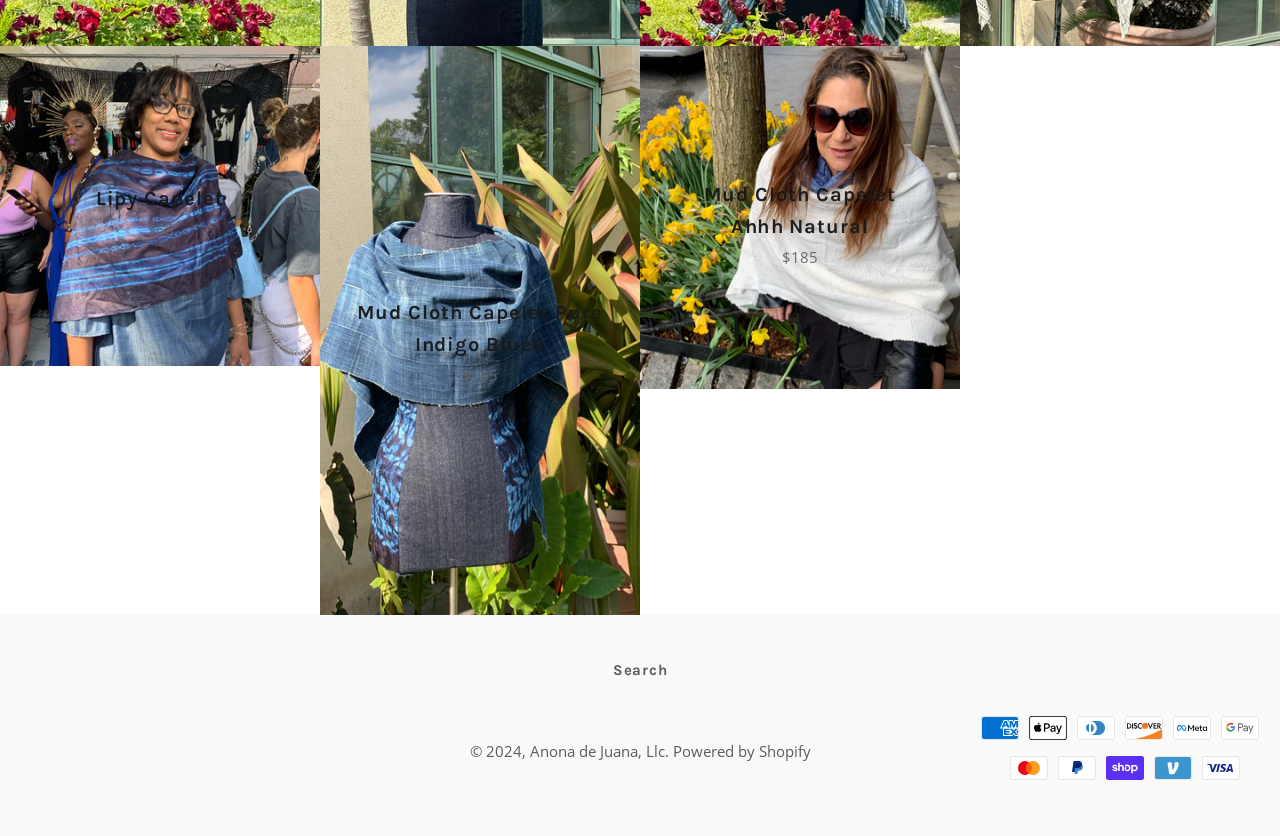Given the element description "Search" in the screenshot, predict the bounding box coordinates of that UI element.

[0.463, 0.783, 0.537, 0.82]